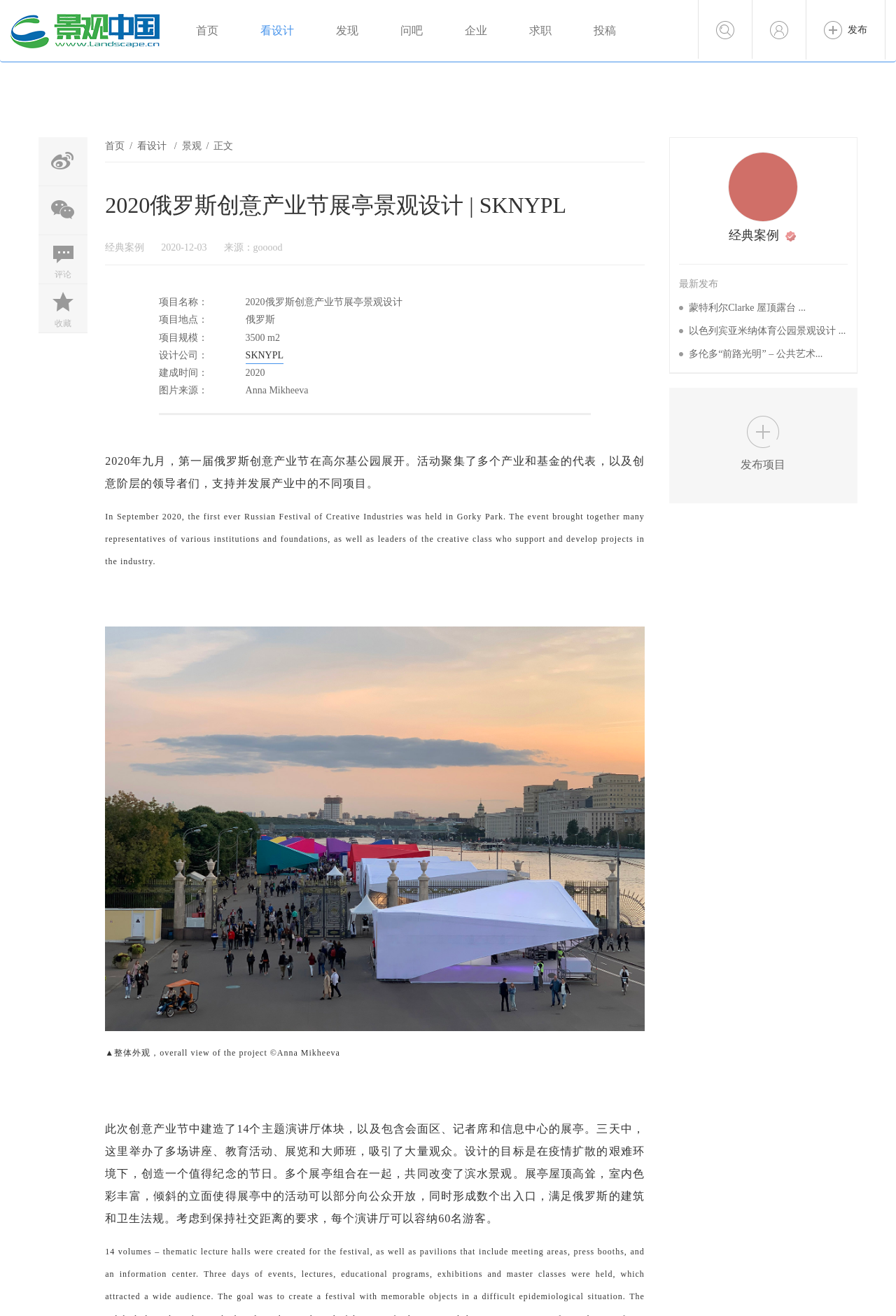Kindly provide the bounding box coordinates of the section you need to click on to fulfill the given instruction: "Read the article about Defending Against Advanced Persistent Threats".

None